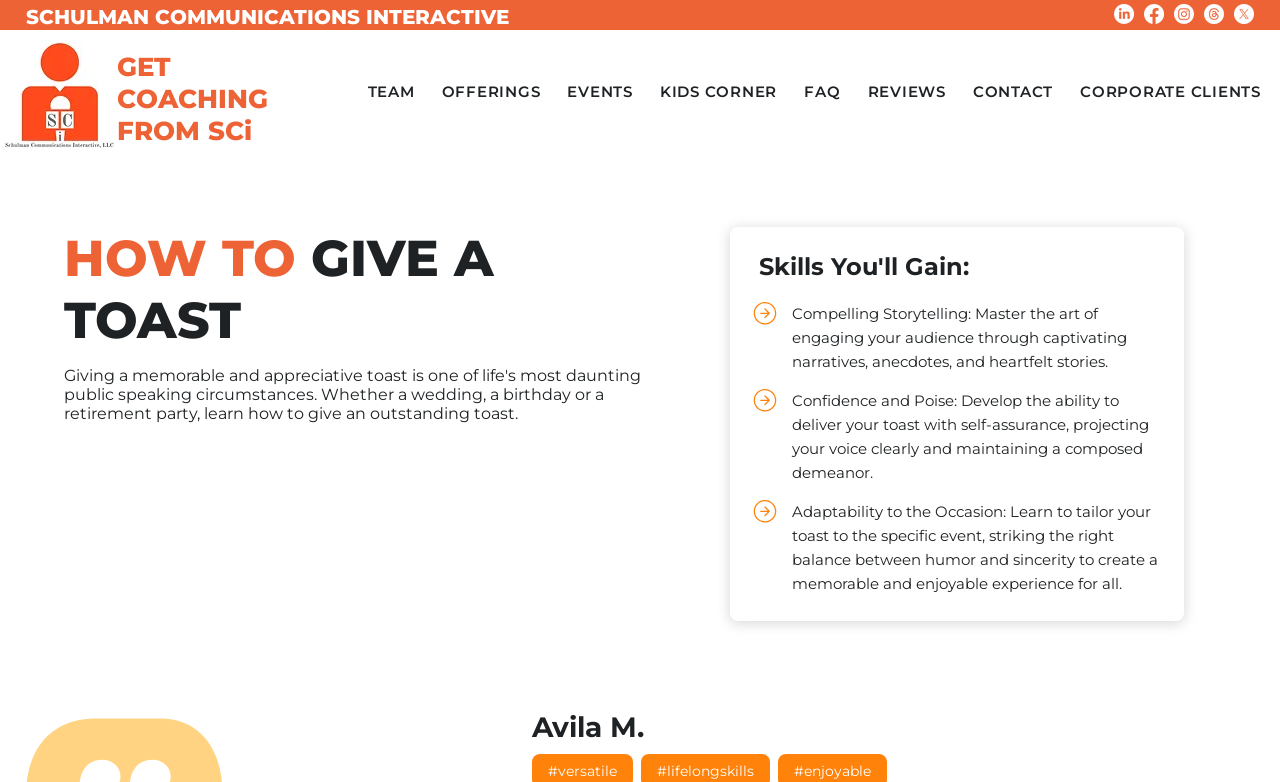Kindly determine the bounding box coordinates of the area that needs to be clicked to fulfill this instruction: "Click on Facebook".

[0.894, 0.005, 0.91, 0.031]